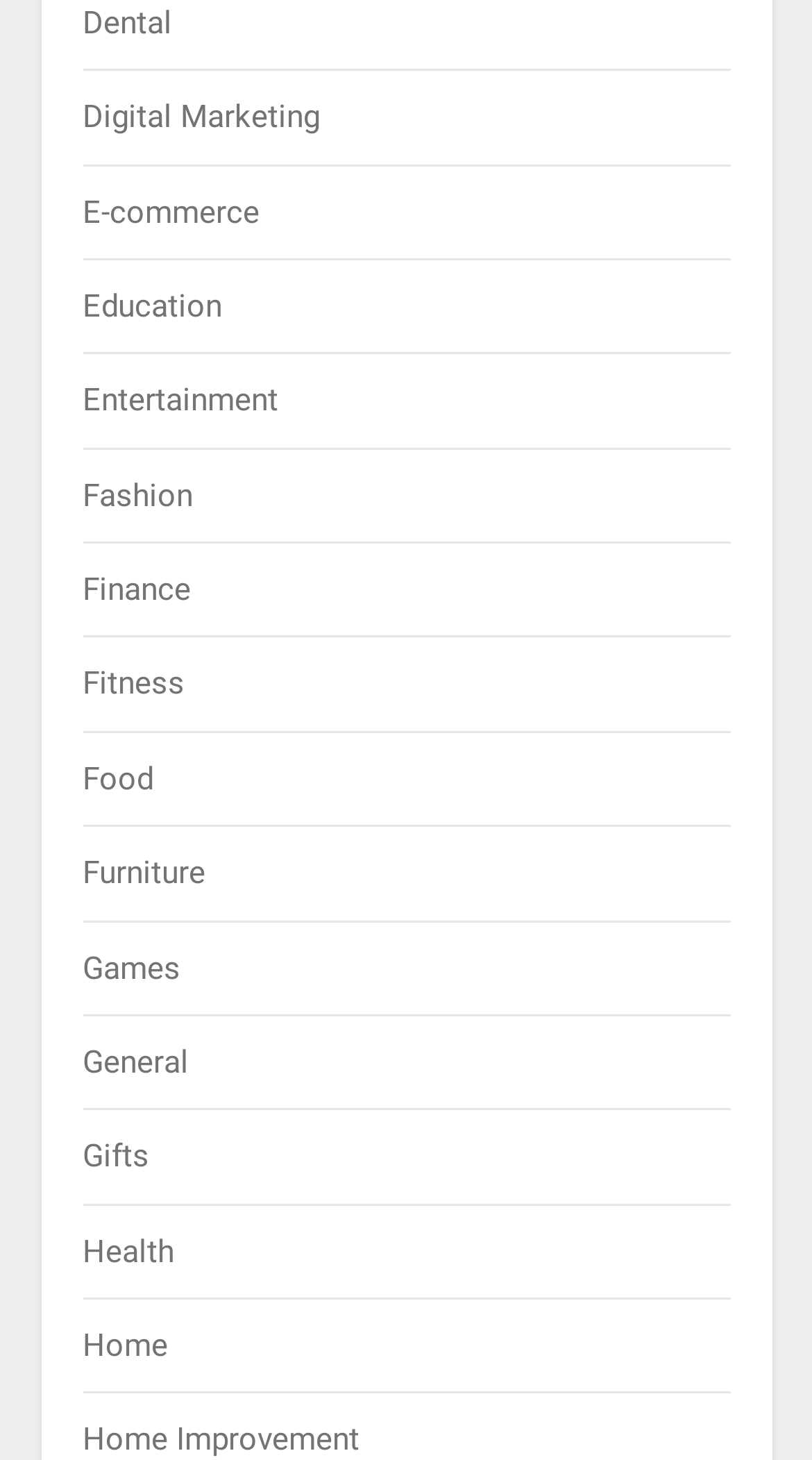Kindly determine the bounding box coordinates for the clickable area to achieve the given instruction: "Go to Entertainment".

[0.101, 0.262, 0.342, 0.287]